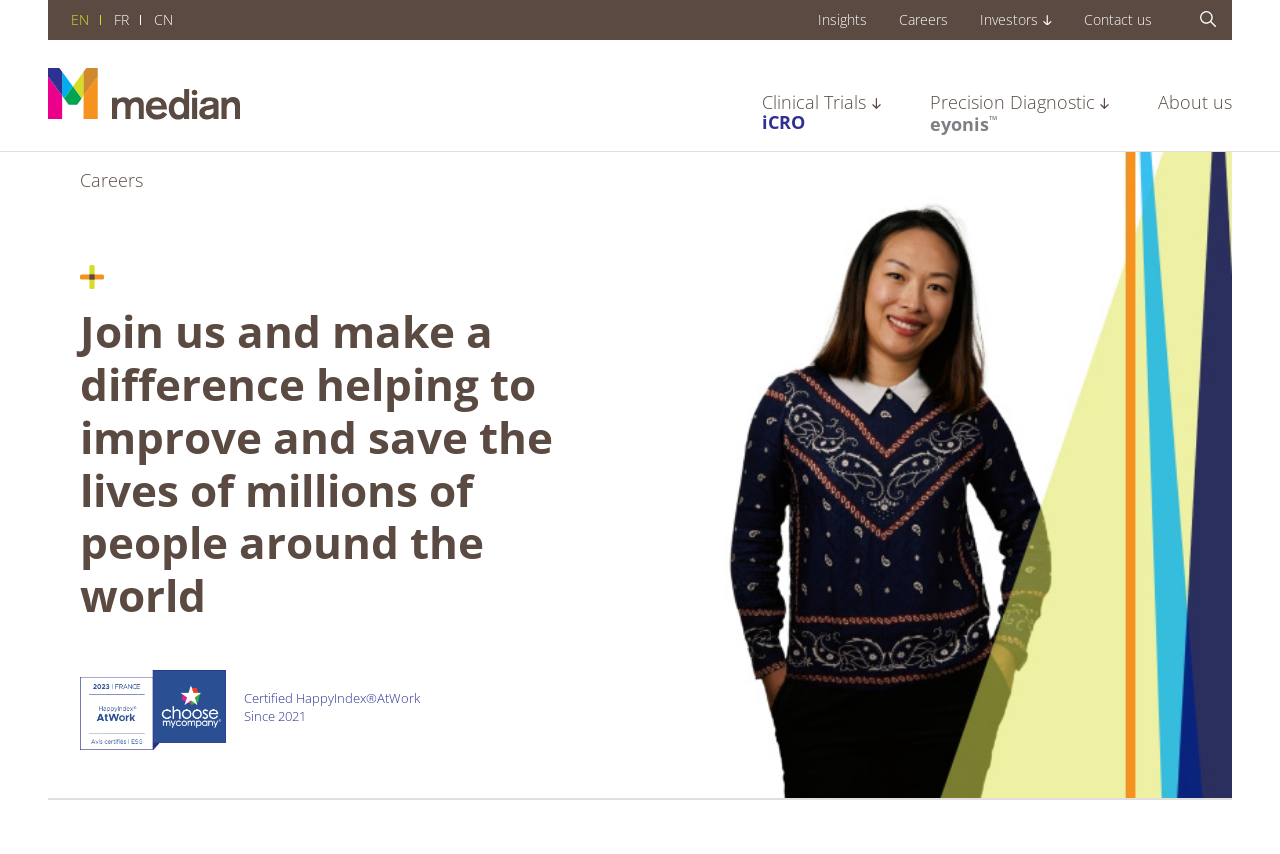Specify the bounding box coordinates of the area that needs to be clicked to achieve the following instruction: "Contact the company".

[0.847, 0.012, 0.9, 0.034]